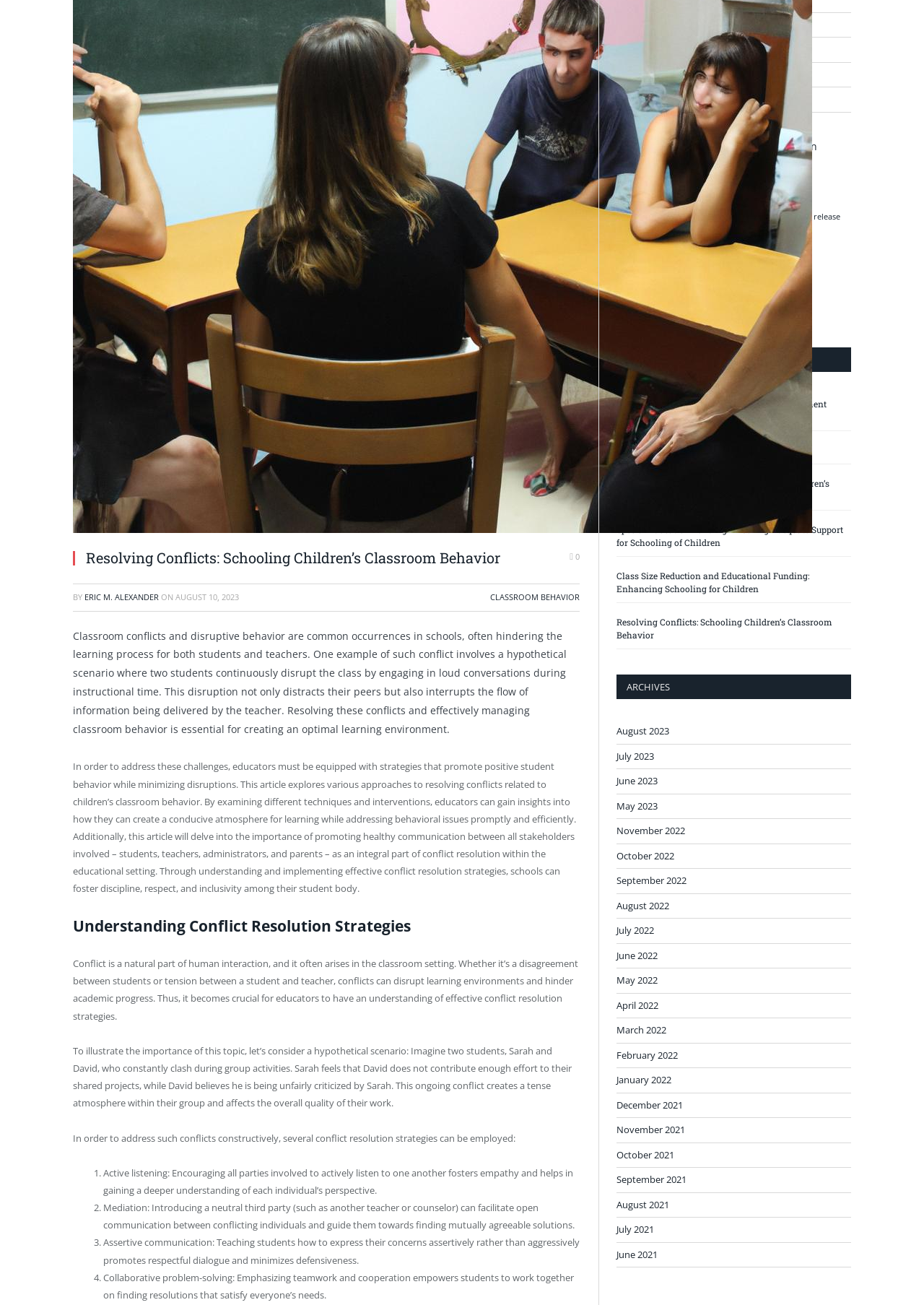Locate the bounding box for the described UI element: "September 2021". Ensure the coordinates are four float numbers between 0 and 1, formatted as [left, top, right, bottom].

[0.667, 0.899, 0.743, 0.909]